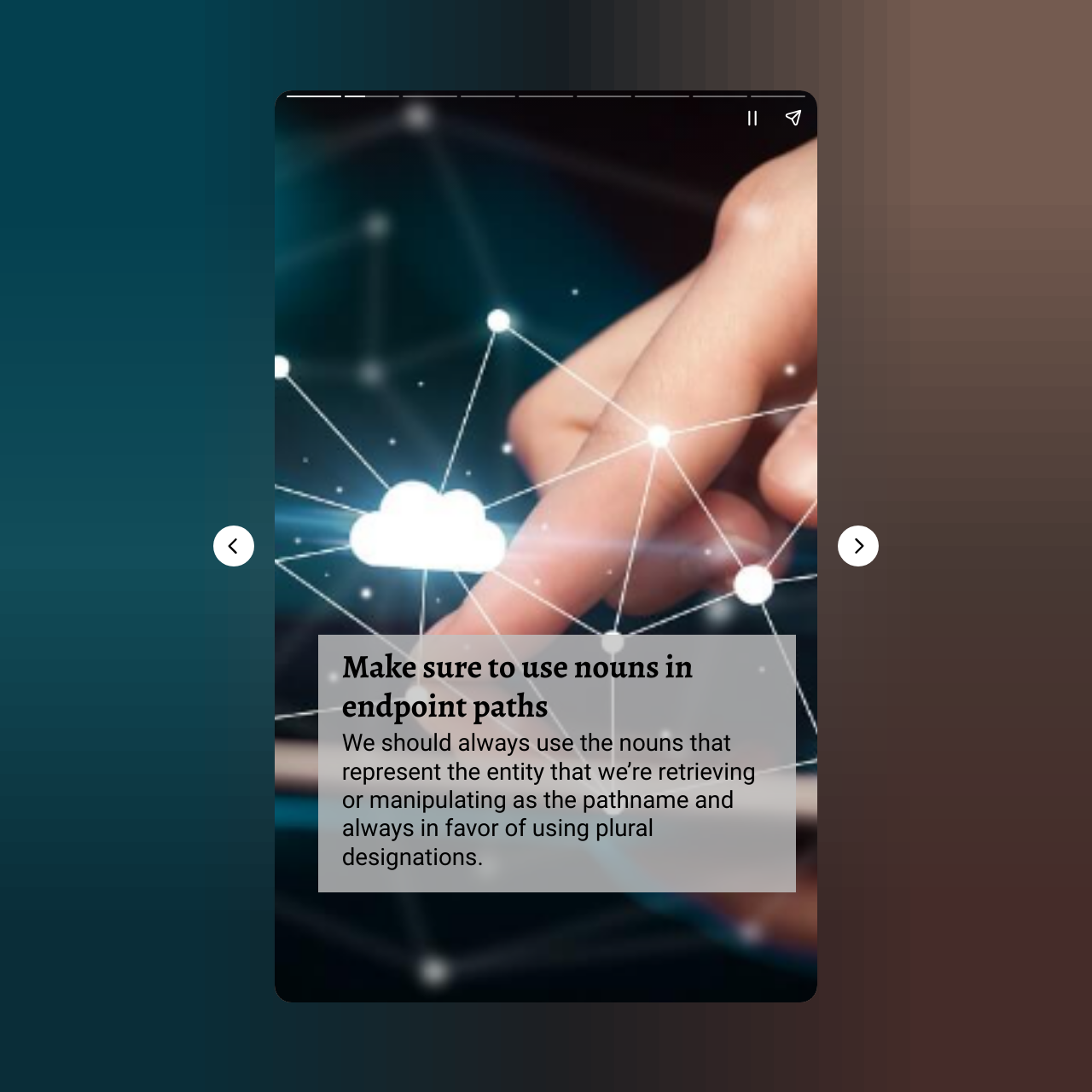What is the topic of the webpage?
Look at the image and respond with a one-word or short-phrase answer.

REST API Design